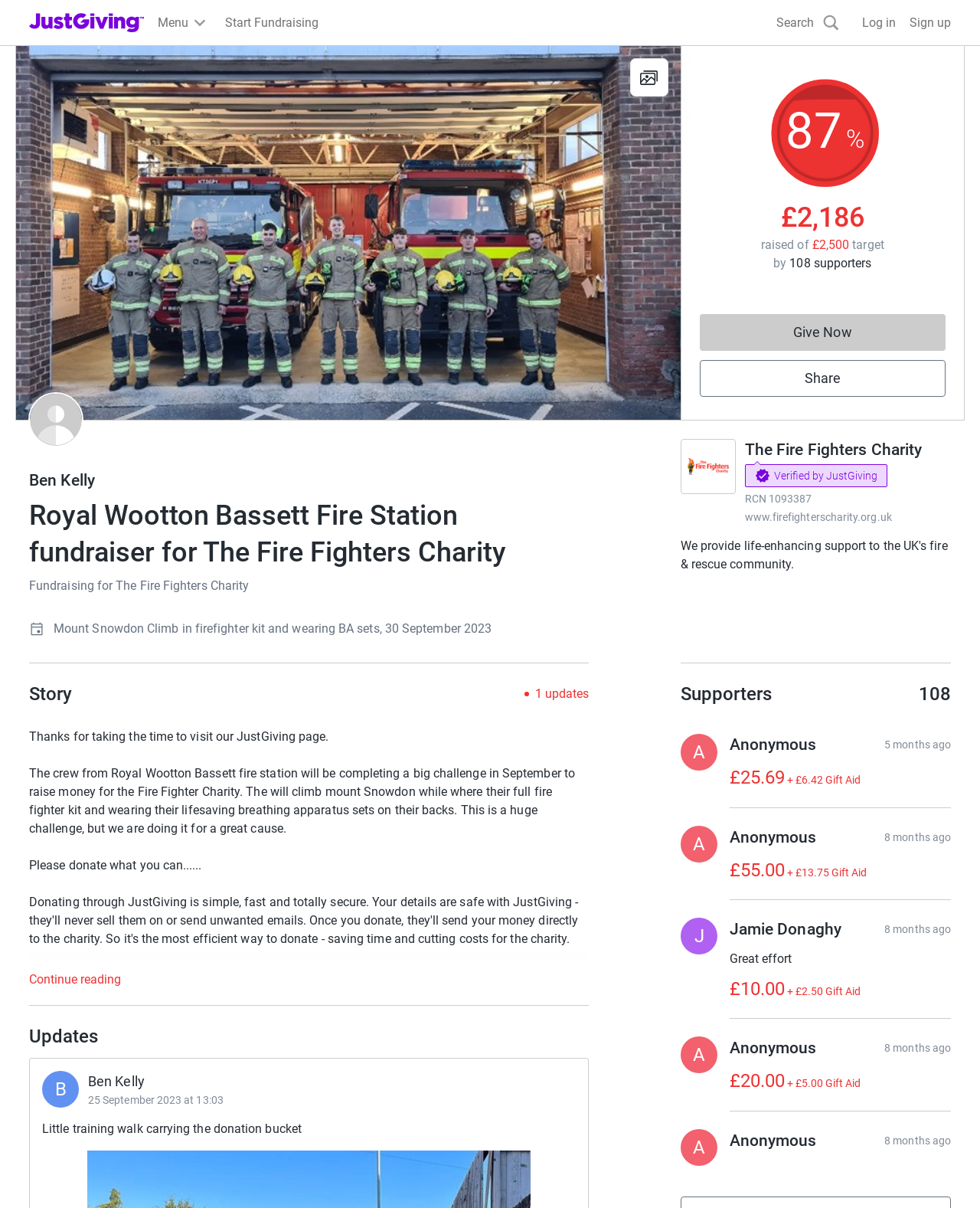Locate and extract the text of the main heading on the webpage.

Royal Wootton Bassett Fire Station fundraiser for The Fire Fighters Charity